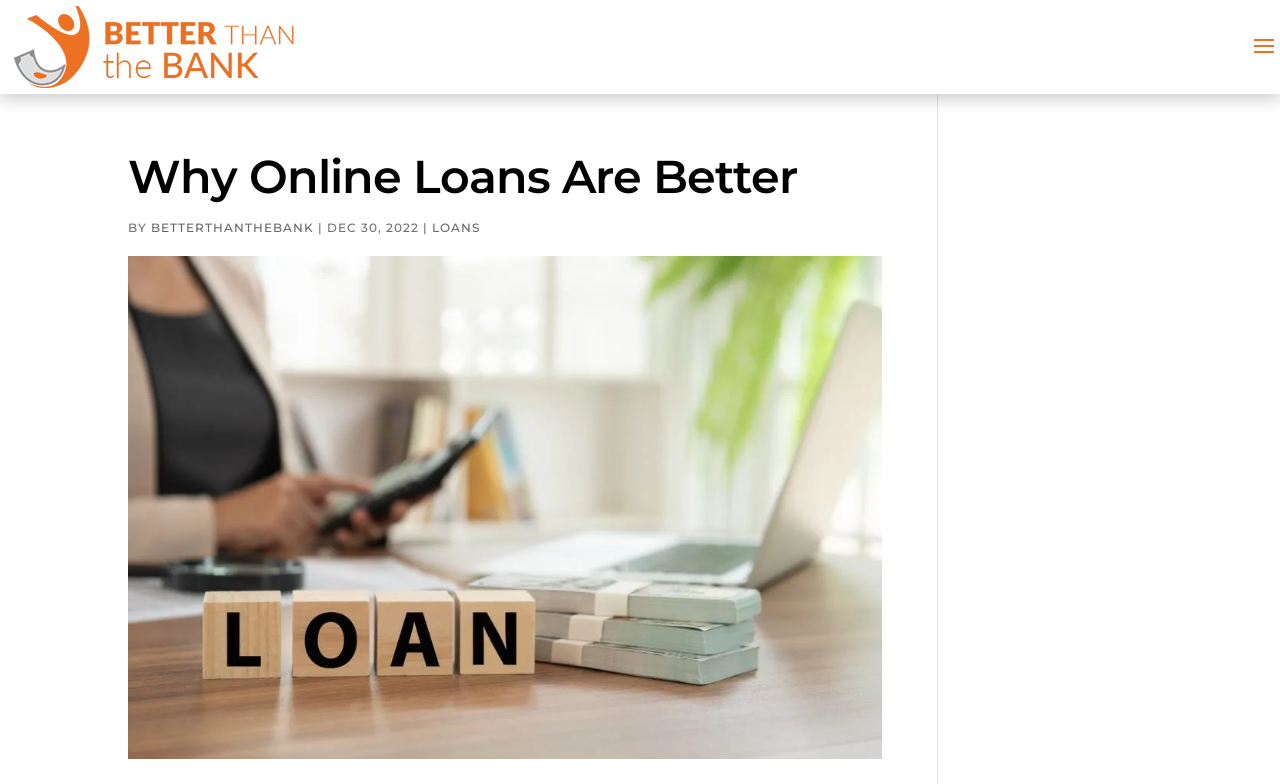Locate the bounding box of the UI element with the following description: "Today".

None